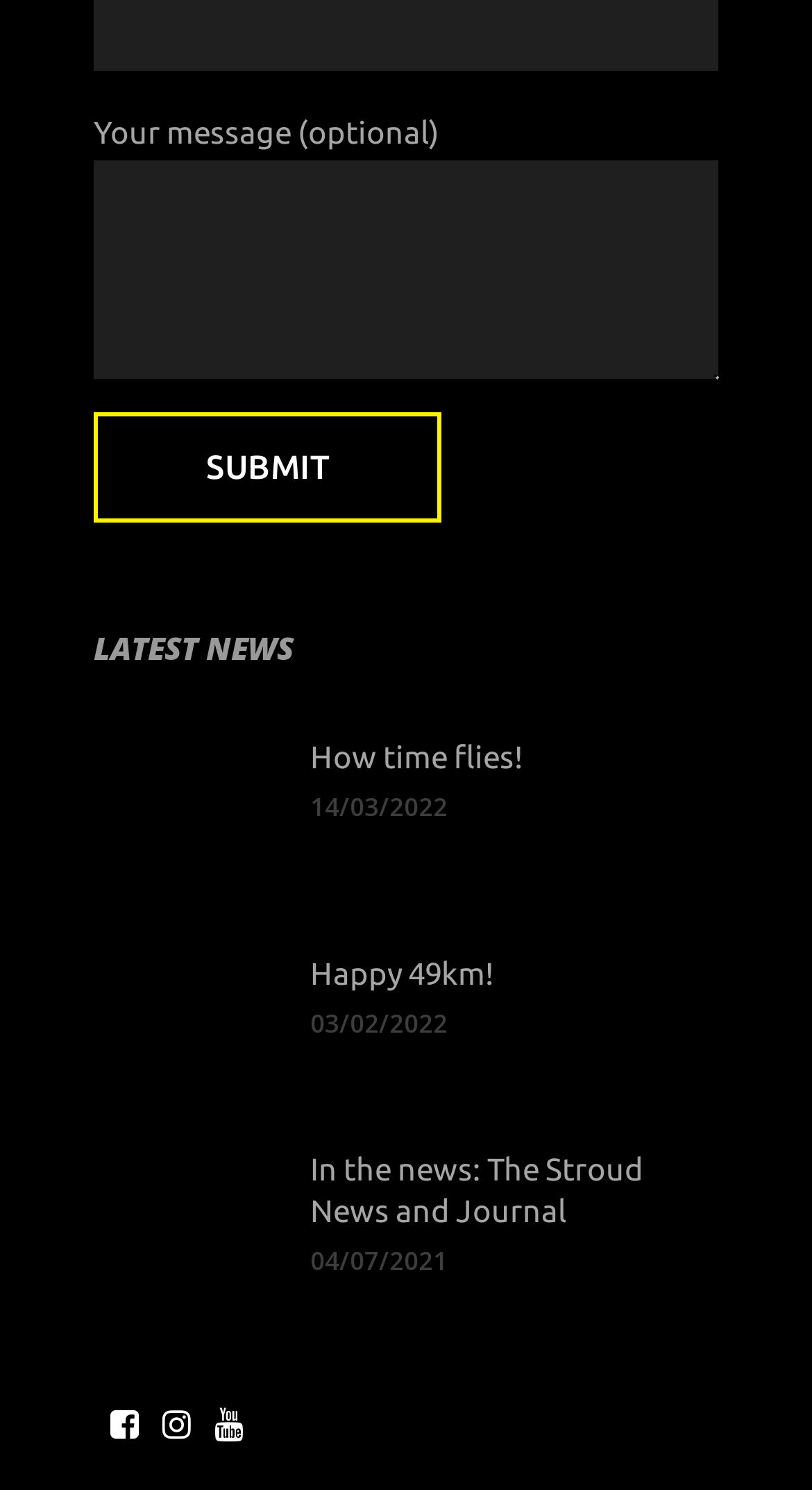Using the element description: "Long distance movers burlington vt", determine the bounding box coordinates for the specified UI element. The coordinates should be four float numbers between 0 and 1, [left, top, right, bottom].

None